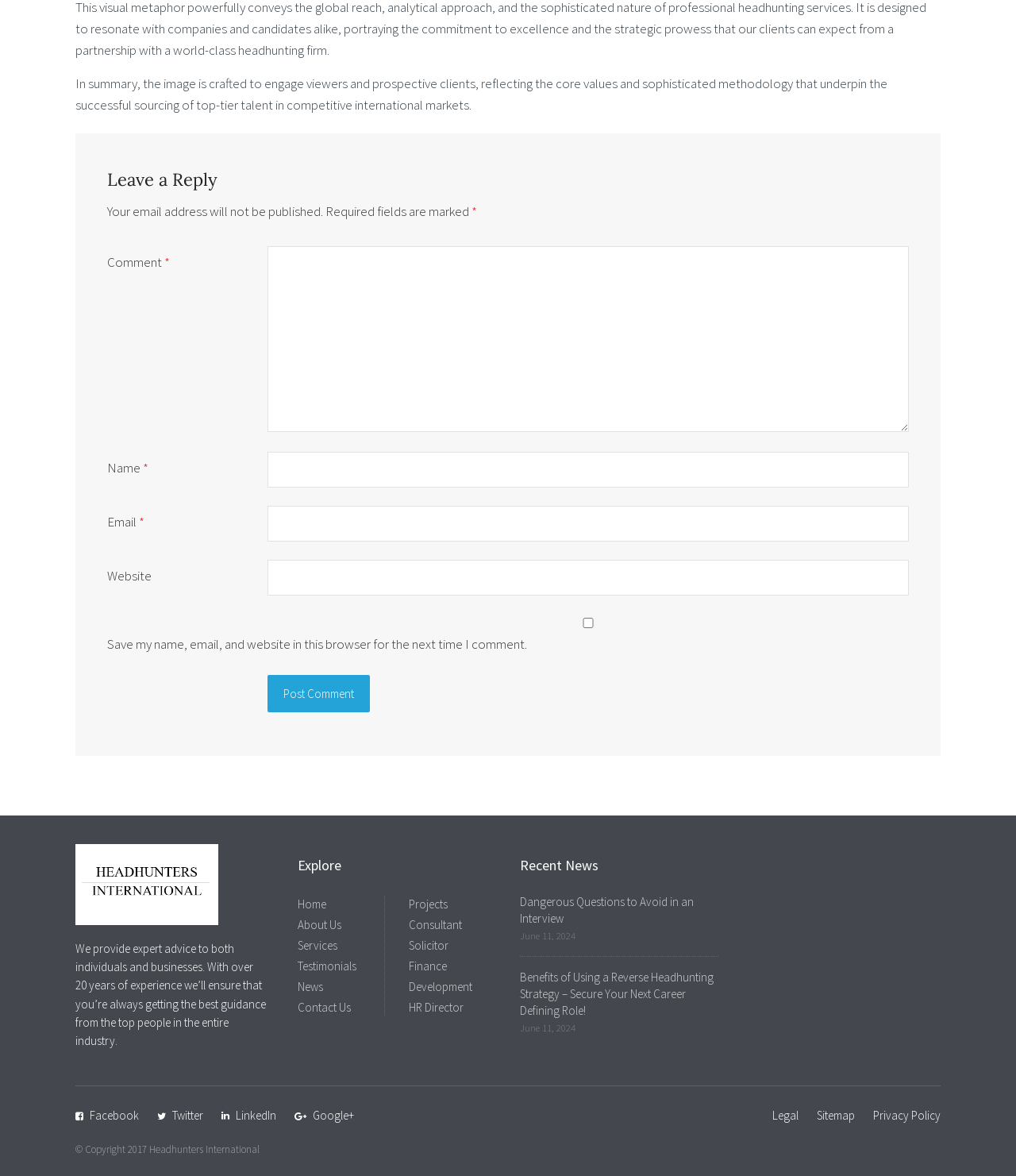Please provide a detailed answer to the question below by examining the image:
What is the topic of the recent news article?

The recent news article is titled 'Dangerous Questions to Avoid in an Interview', which suggests that the topic is related to interview questions.